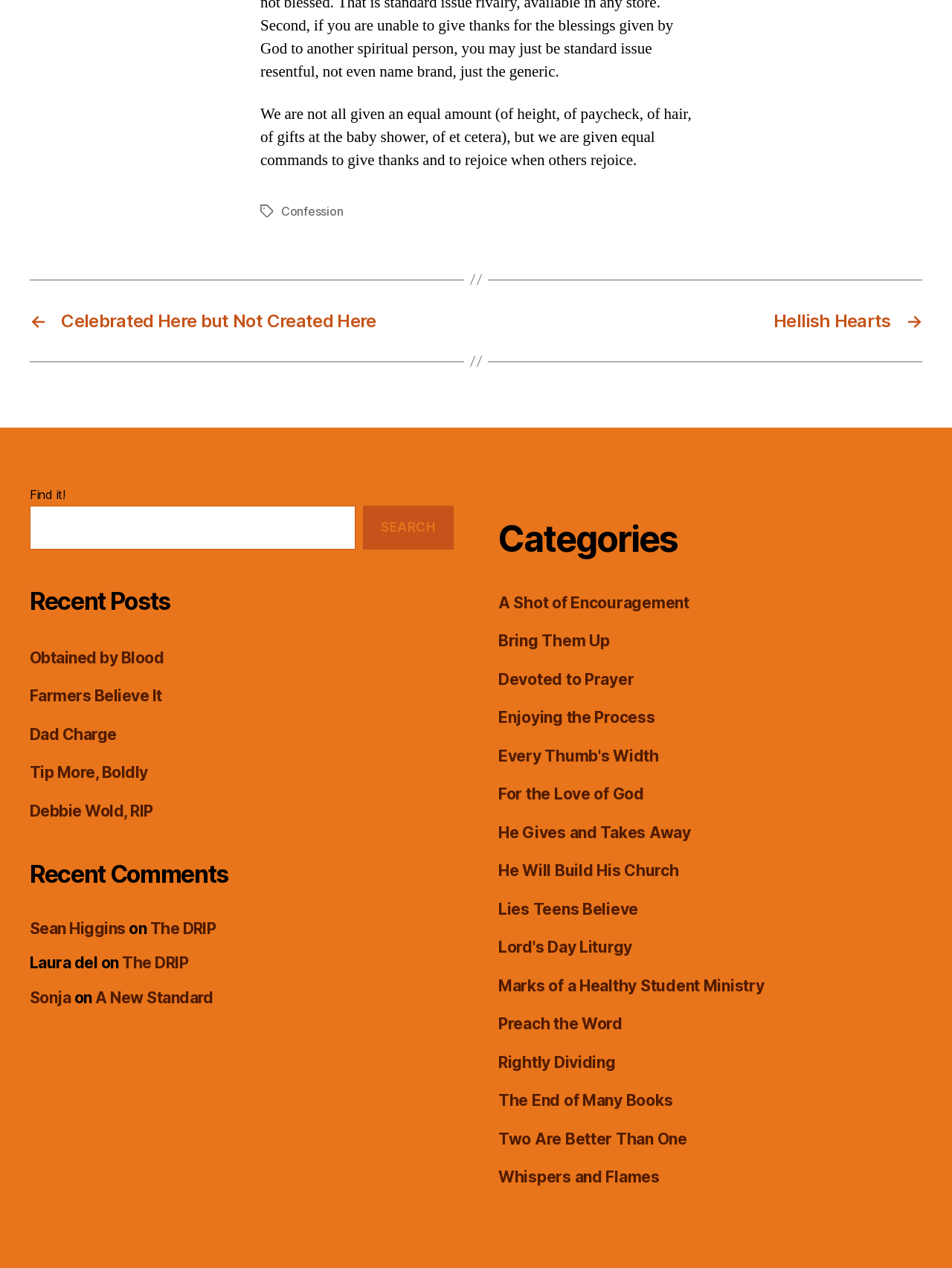Find the bounding box coordinates of the element to click in order to complete this instruction: "Click on 'Home'". The bounding box coordinates must be four float numbers between 0 and 1, denoted as [left, top, right, bottom].

None